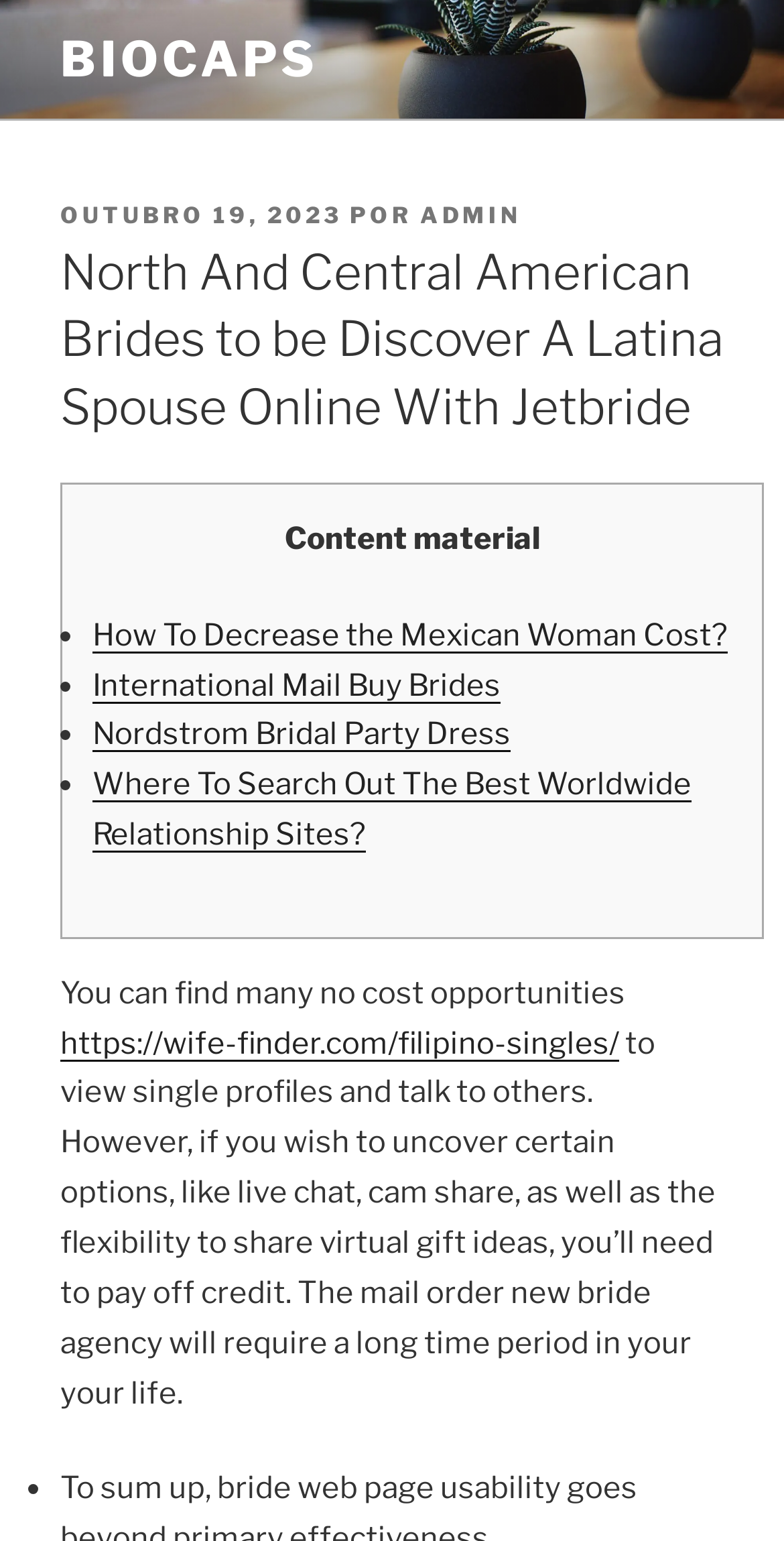Please provide a one-word or short phrase answer to the question:
What is the purpose of the mail order bride agency?

To require a long time period in your life